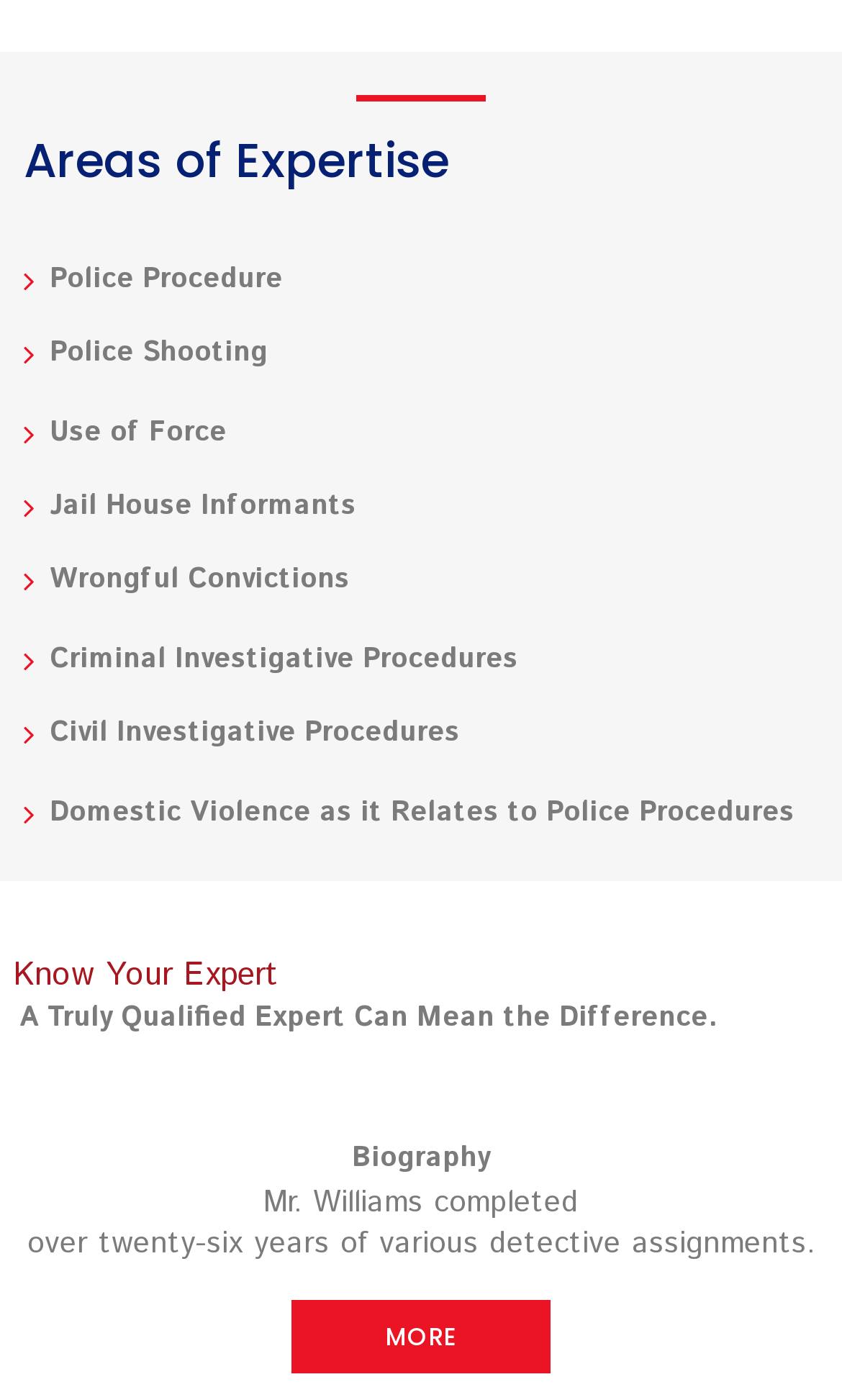Provide the bounding box coordinates of the section that needs to be clicked to accomplish the following instruction: "Read about Wrongful Convictions."

[0.059, 0.4, 0.415, 0.429]